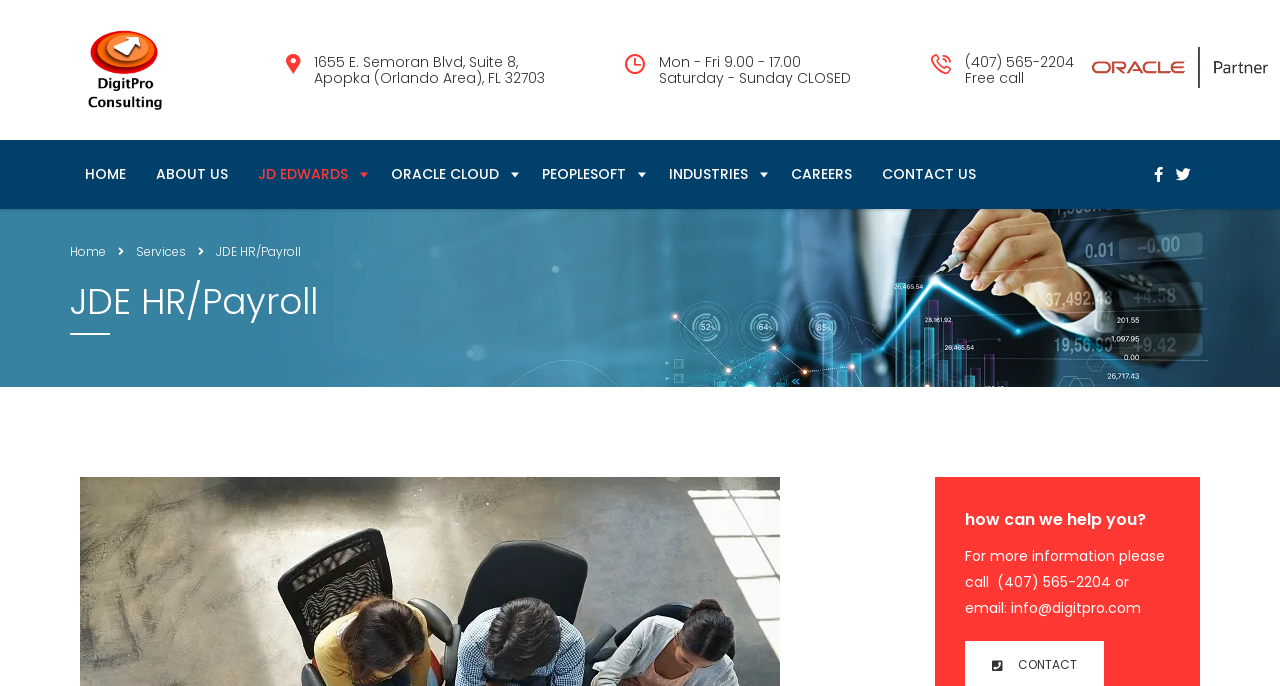Please identify the bounding box coordinates of the element's region that I should click in order to complete the following instruction: "Go to the HOME page". The bounding box coordinates consist of four float numbers between 0 and 1, i.e., [left, top, right, bottom].

[0.066, 0.204, 0.11, 0.305]